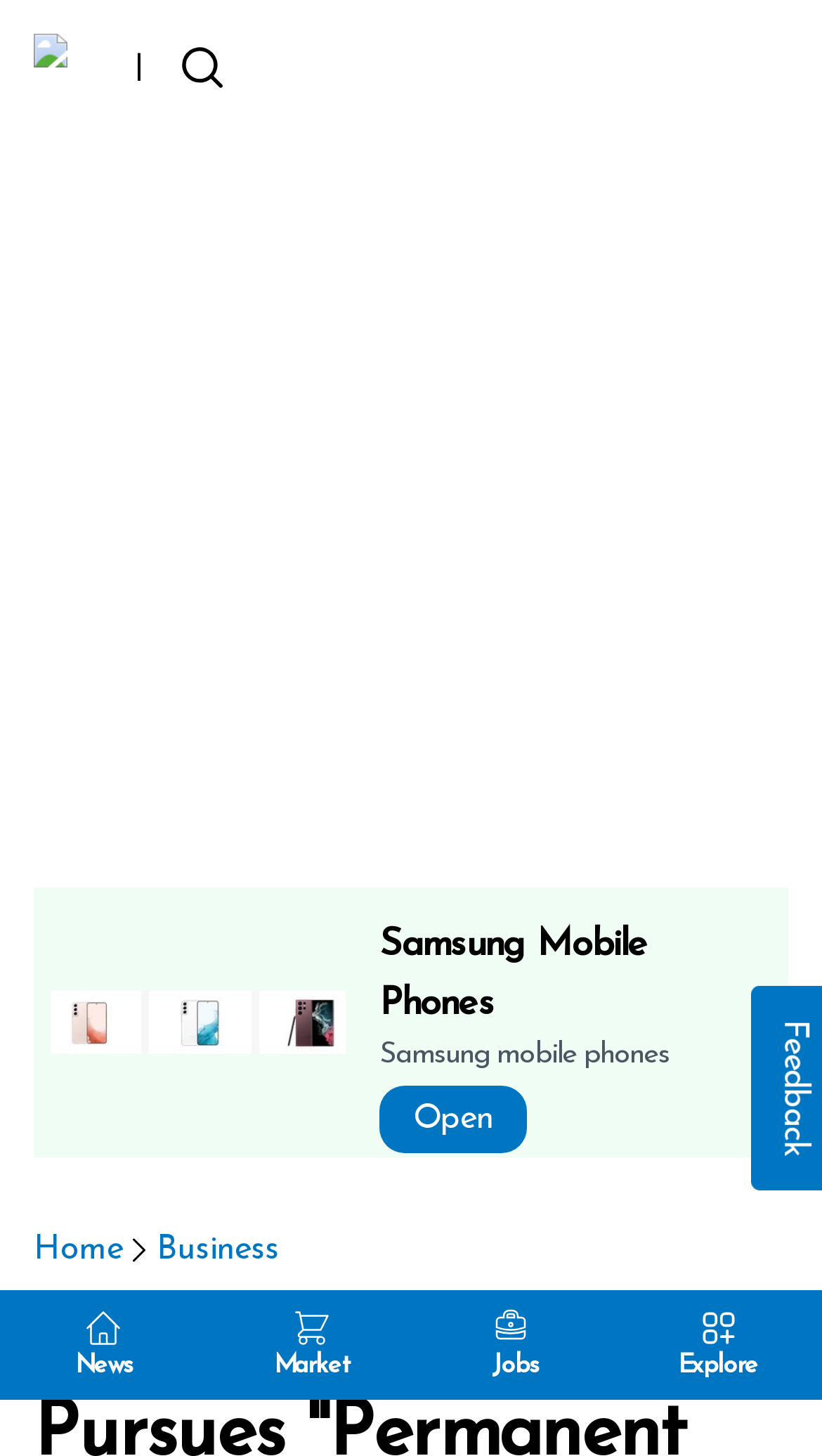Please identify the bounding box coordinates of the element I need to click to follow this instruction: "search on Pindula".

[0.214, 0.029, 0.276, 0.064]